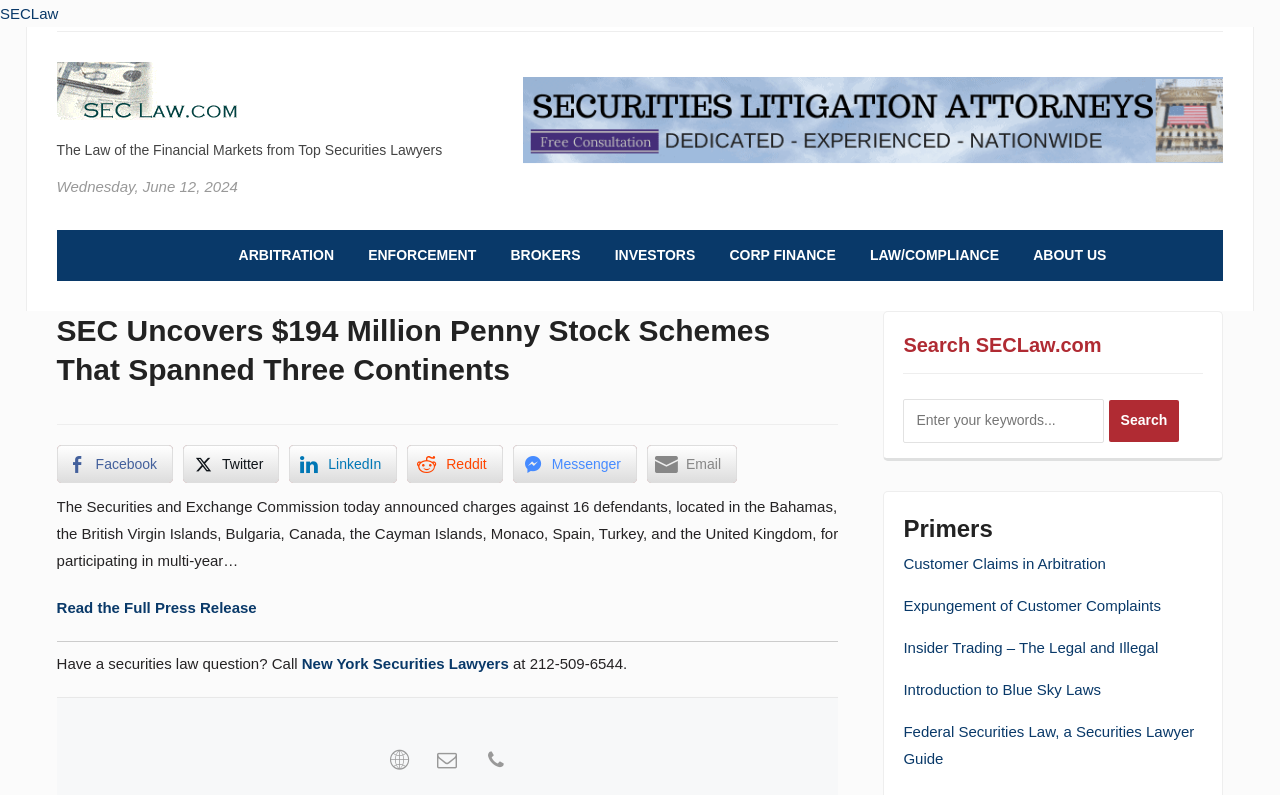How many defendants are charged in the news article?
Look at the image and provide a detailed response to the question.

The number of defendants charged in the news article can be found in the text of the webpage, which says 'The Securities and Exchange Commission today announced charges against 16 defendants...'. This indicates that 16 defendants are charged in the news article.